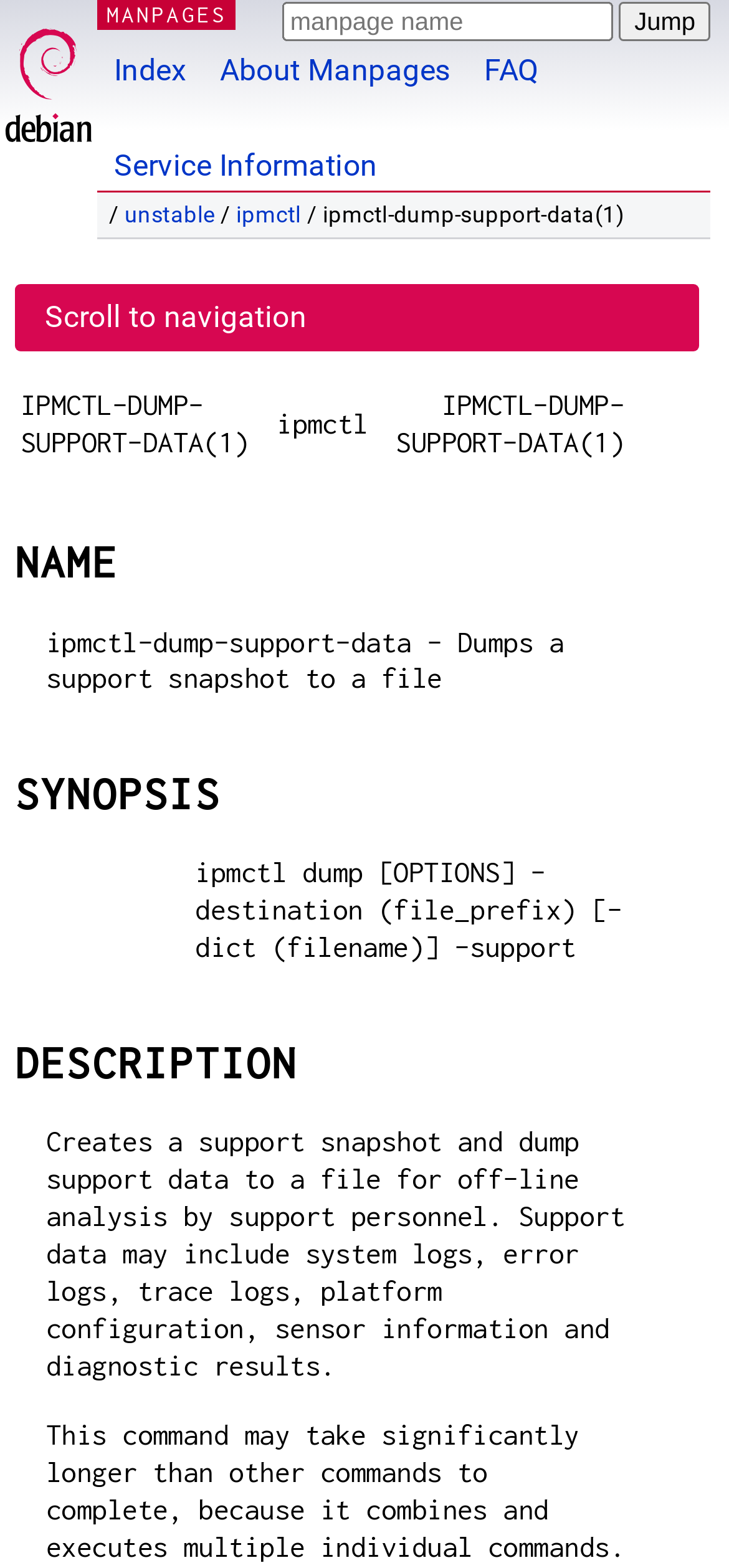Extract the bounding box coordinates for the UI element described by the text: "Scroll to navigation". The coordinates should be in the form of [left, top, right, bottom] with values between 0 and 1.

[0.062, 0.191, 0.421, 0.214]